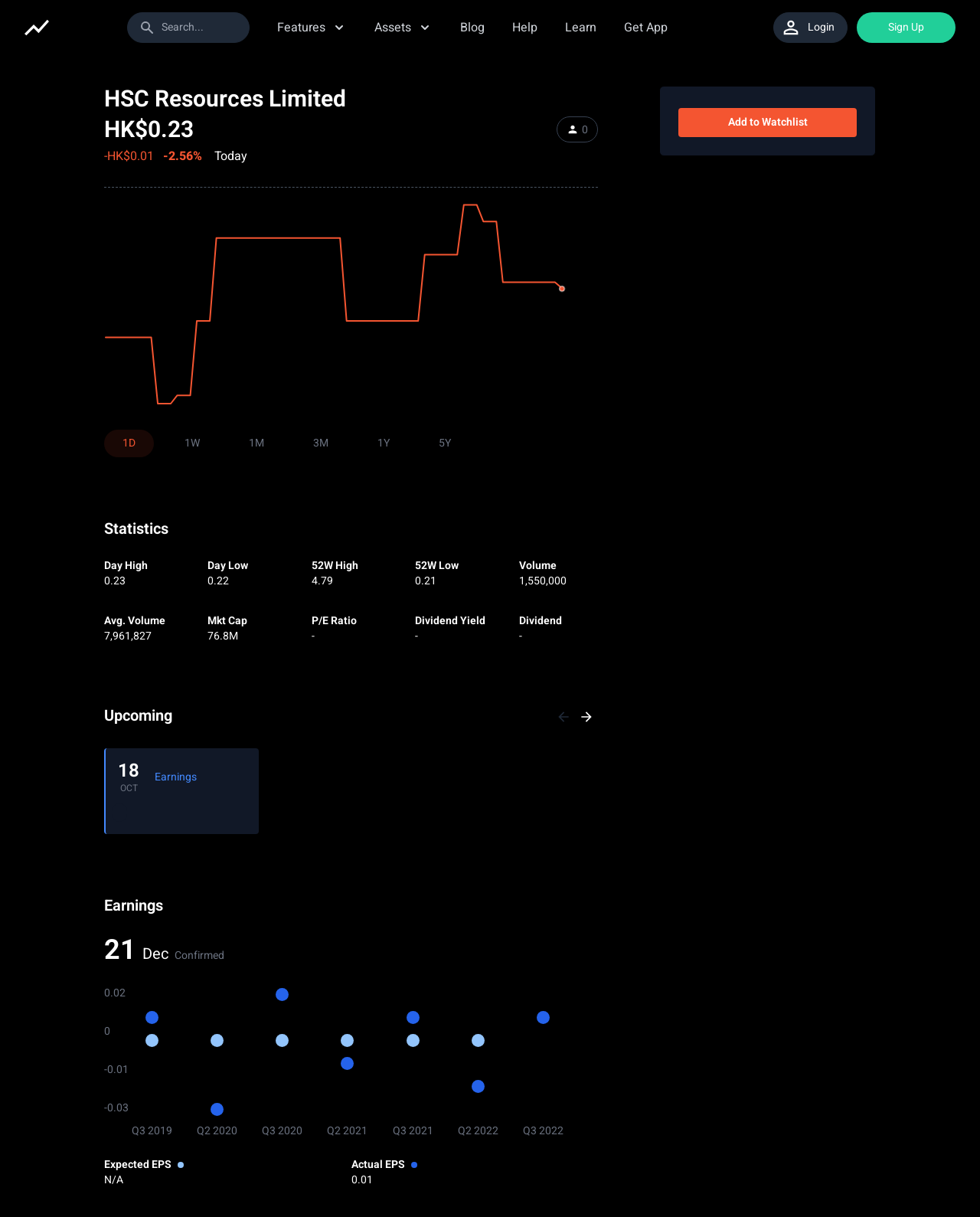Provide a single word or phrase to answer the given question: 
What is the current stock price of HSC Resources Limited?

HK$0.23